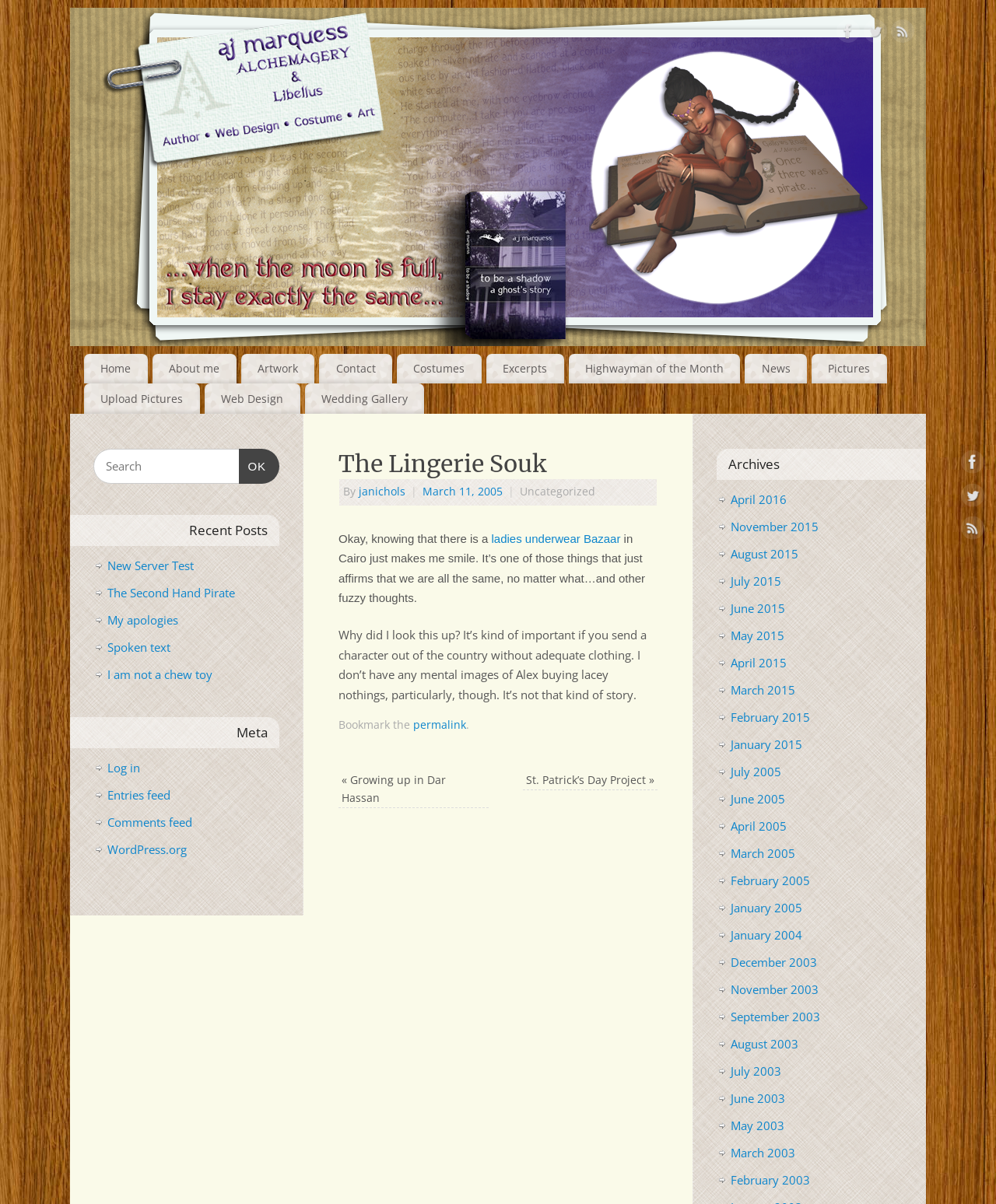Give a comprehensive overview of the webpage, including key elements.

The webpage is titled "The Lingerie Souk – Neferset.com" and features a prominent image of "Neferset.com" at the top left corner. Below this image, there are three social media links, namely Facebook, Twitter, and RSS, each accompanied by a small icon. 

To the right of these social media links, there is a navigation menu with links to "Home", "About me", "Artwork", "Contact", "Costumes", "Excerpts", "Highwayman of the Month", "News", "Pictures", "Upload Pictures", and "Web Design". 

The main content area is divided into two sections. The left section features a blog post titled "The Lingerie Souk" with a heading, a brief description, and a paragraph of text. The post is dated March 11, 2005, and has a link to "janichols". There are also links to "ladies underwear Bazaar" and "permalink" within the post. 

Below the blog post, there are links to "« Growing up in Dar Hassan" and "St. Patrick’s Day Project »". 

The right section of the main content area features a search box with a "Search OK" button, followed by a heading "Recent Posts" and a list of links to recent posts, including "New Server Test", "The Second Hand Pirate", "My apologies", "Spoken text", and "I am not a chew toy". 

Further down, there are headings for "Meta" and "Archives". Under "Meta", there are links to "Log in", "Entries feed", "Comments feed", and "WordPress.org". Under "Archives", there is a list of links to monthly archives from April 2016 to January 2004.